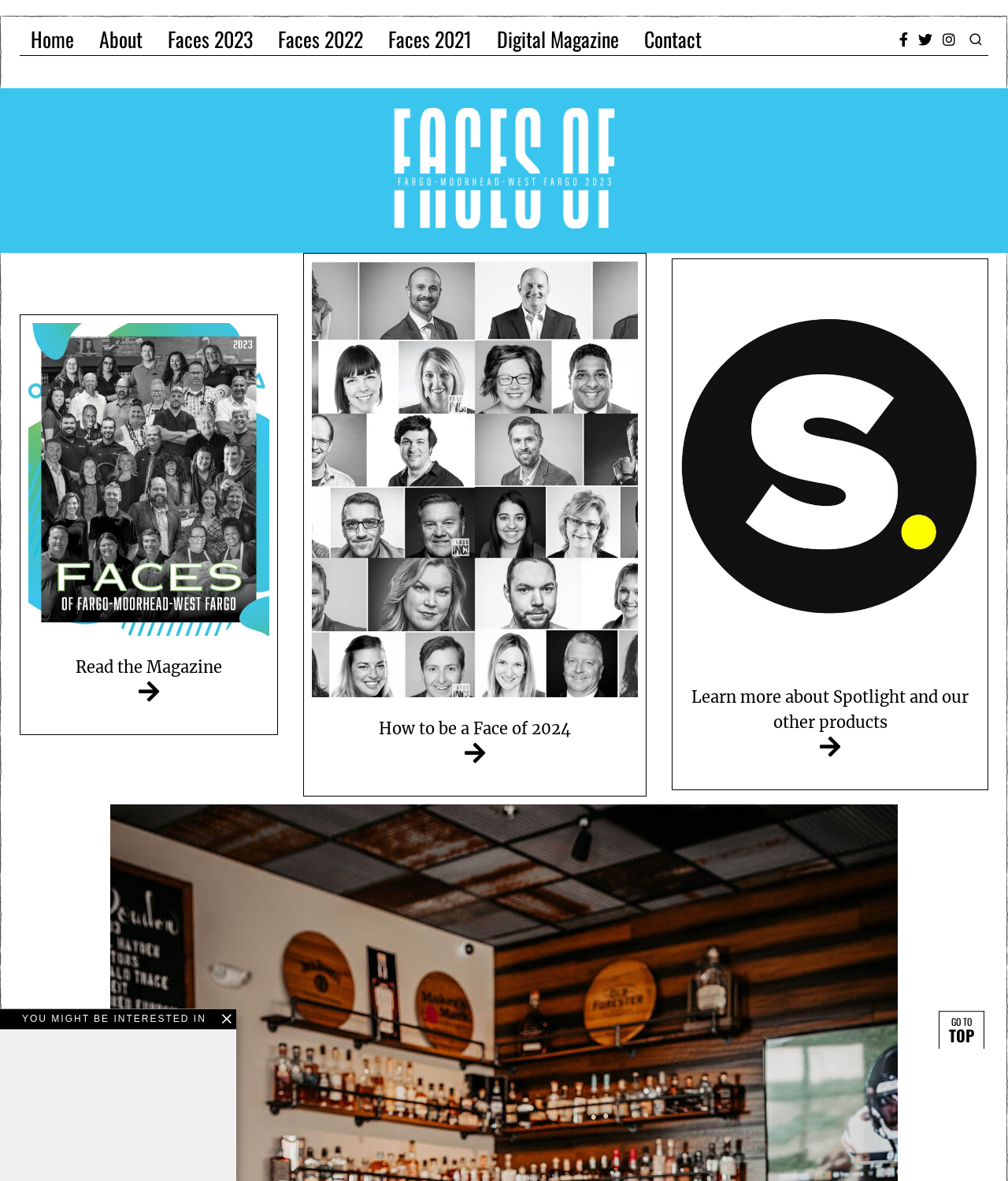Find the bounding box coordinates for the area you need to click to carry out the instruction: "Click the 'Dandelion Africa' link". The coordinates should be four float numbers between 0 and 1, indicated as [left, top, right, bottom].

None